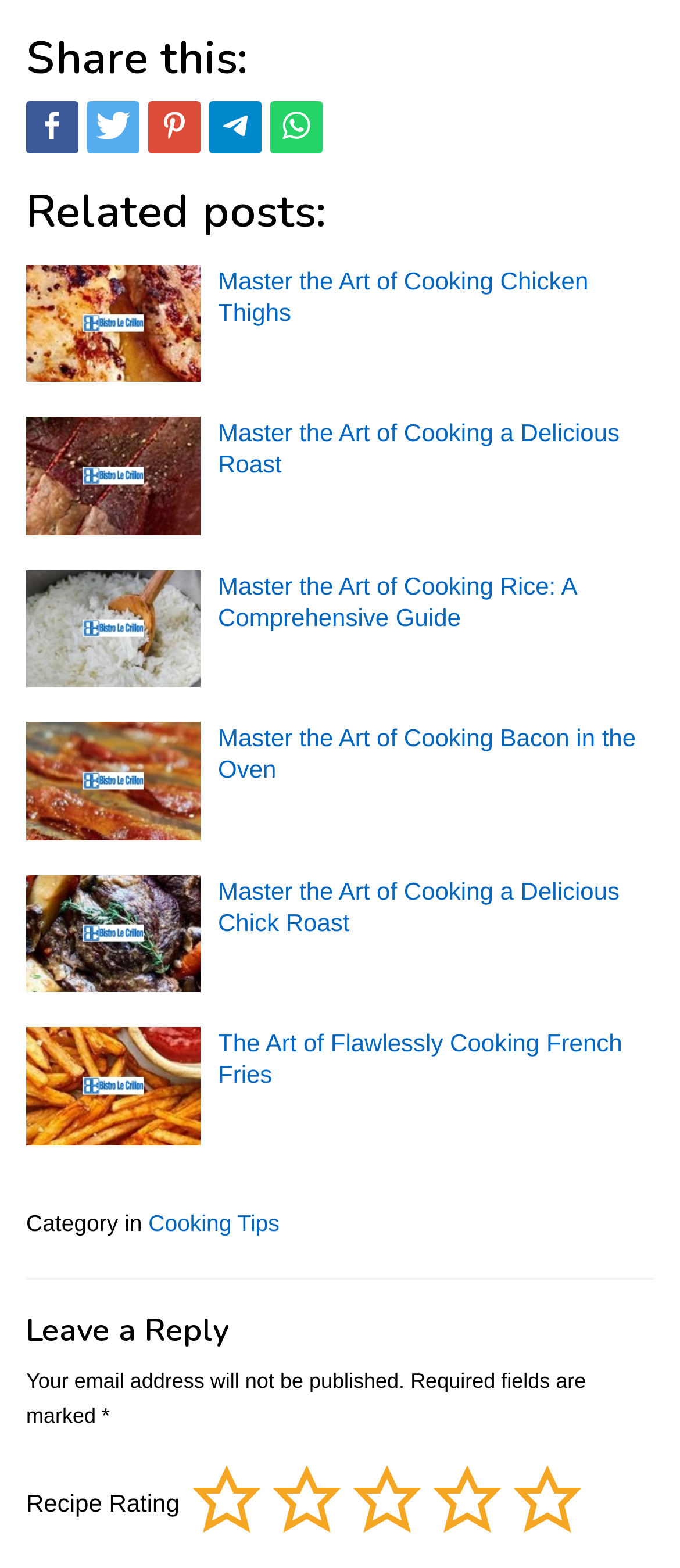How many fields are required to leave a reply?
Give a detailed and exhaustive answer to the question.

I found a note that says 'Required fields are marked *', indicating that there are fields that are required to be filled in order to leave a reply, although the exact number of fields is not specified.